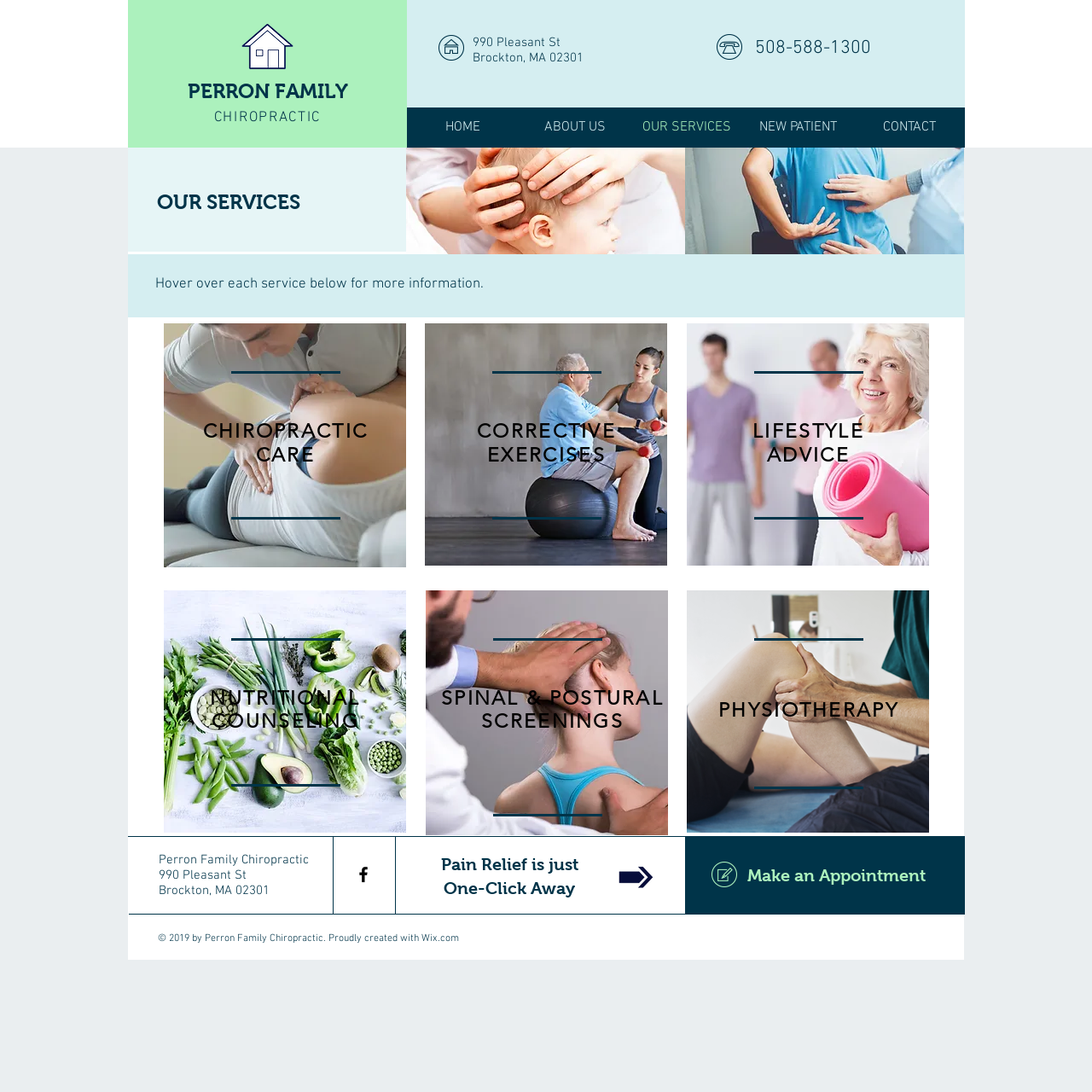What services are offered by the office?
Identify the answer in the screenshot and reply with a single word or phrase.

Chiropractic, Care, Corrective, Exercises, Lifestyle Advice, Nutritional Counseling, Spinal & Postural Screenings, Physiotherapy